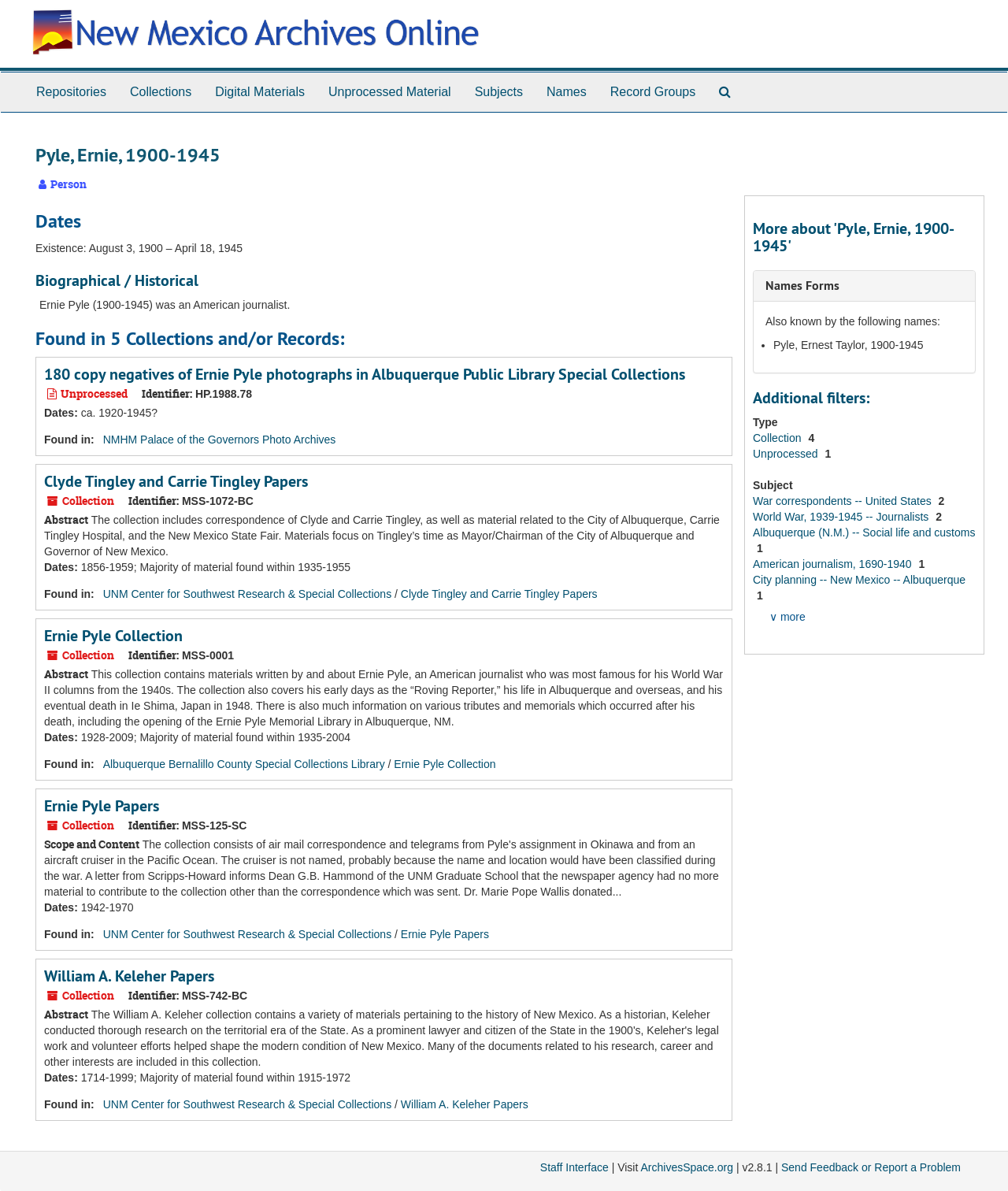Identify and provide the text of the main header on the webpage.

Pyle, Ernie, 1900-1945